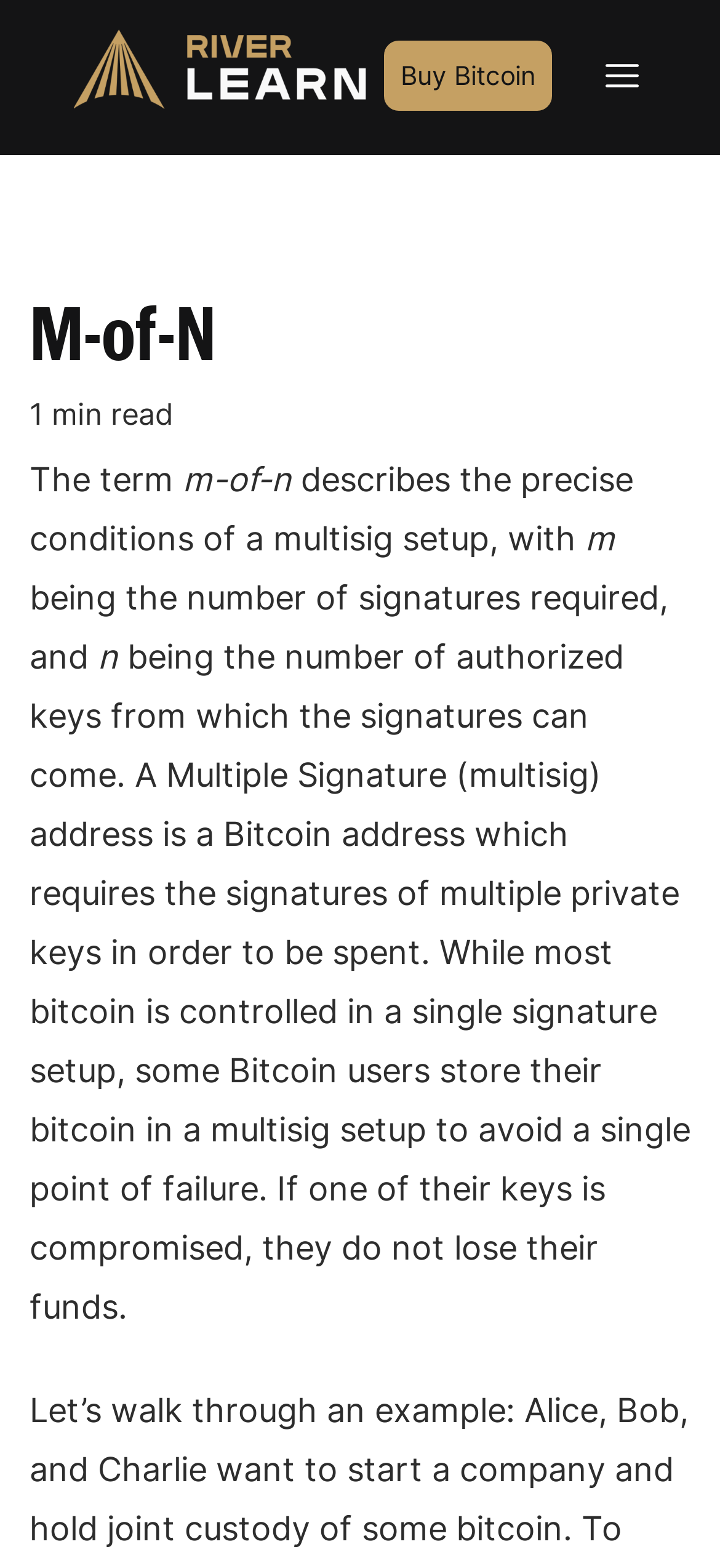Determine the bounding box coordinates for the HTML element described here: "parent_node: Buy Bitcoin".

[0.841, 0.038, 0.887, 0.059]